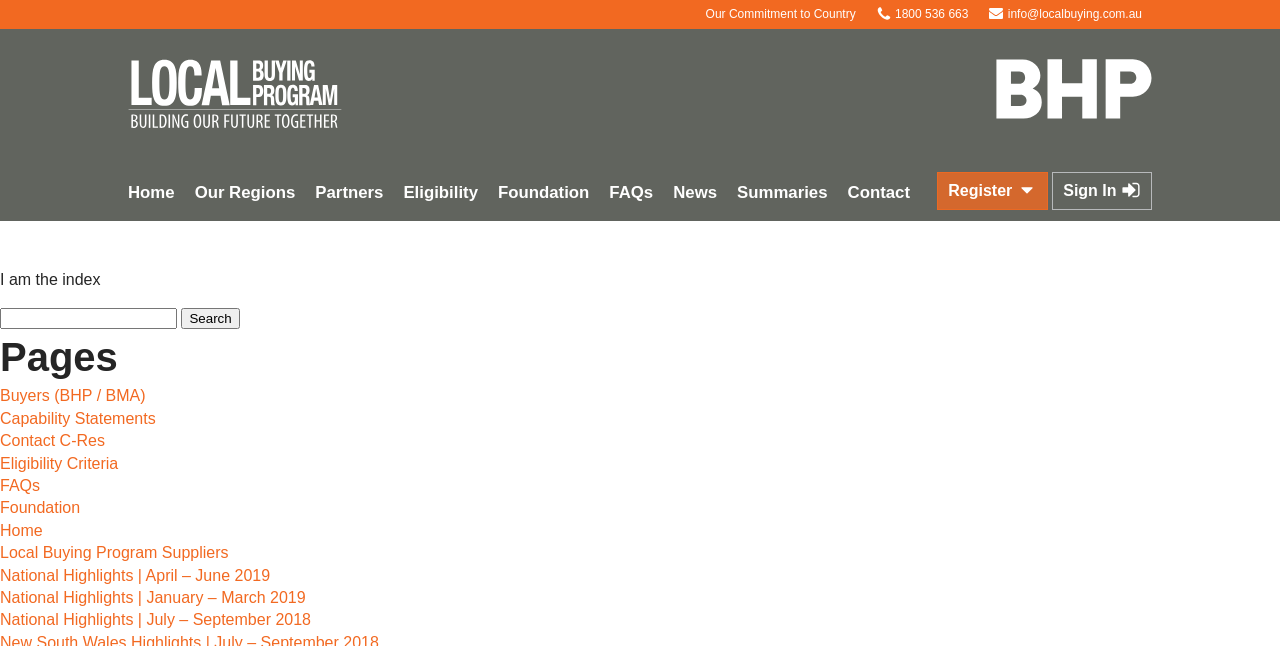Determine the bounding box coordinates for the clickable element to execute this instruction: "Click on the 'Home' link". Provide the coordinates as four float numbers between 0 and 1, i.e., [left, top, right, bottom].

[0.092, 0.281, 0.144, 0.342]